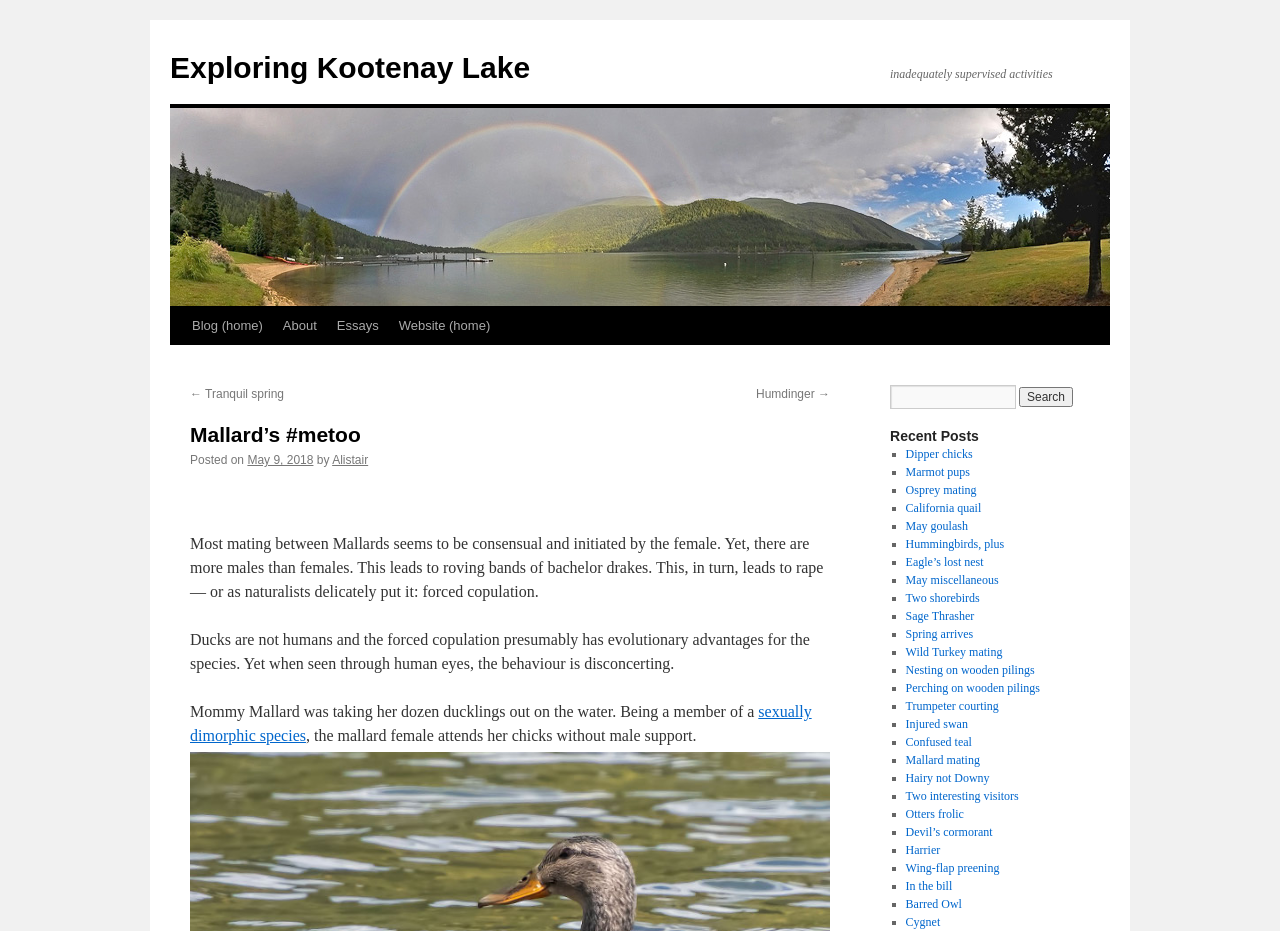What are the recent posts about?
From the details in the image, answer the question comprehensively.

The recent posts are about wildlife and nature, as can be determined by looking at the list of links under the heading 'Recent Posts'. The links have titles such as 'Dipper chicks', 'Marmot pups', and 'Osprey mating', indicating that the recent posts are about wildlife and nature.